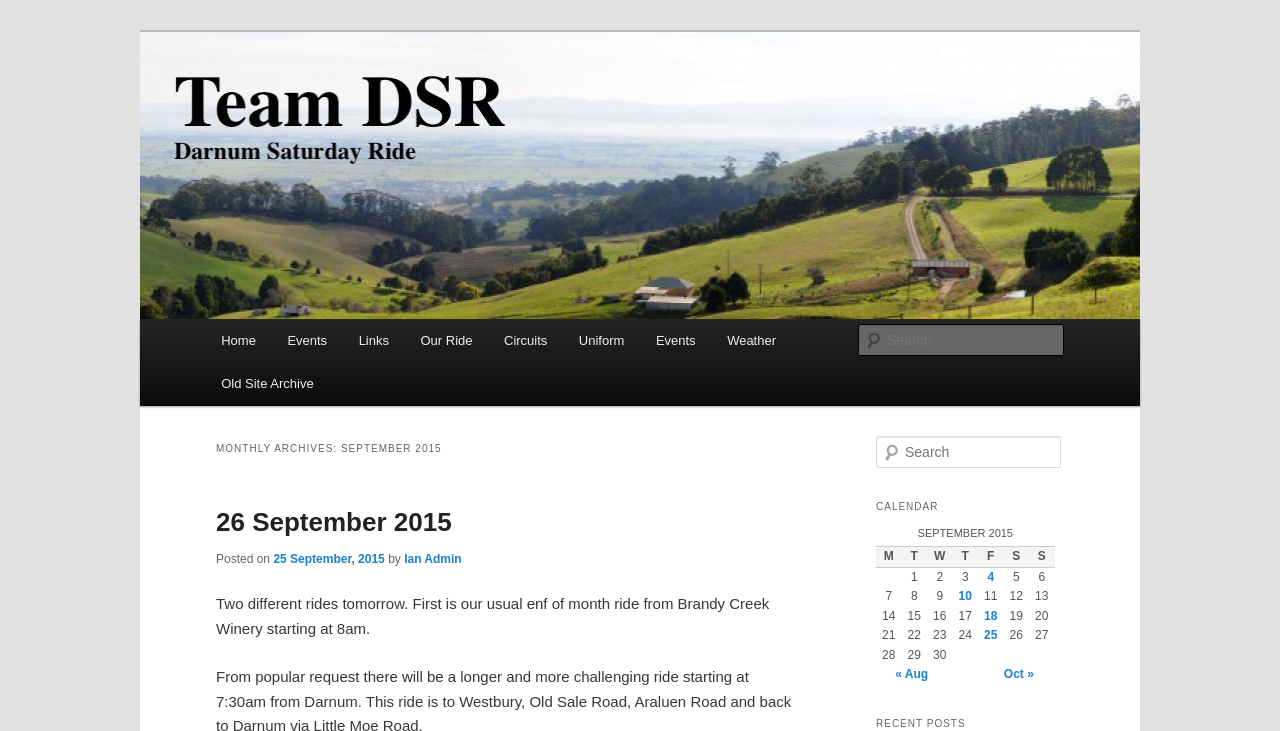Describe the webpage meticulously, covering all significant aspects.

The webpage is about Team DSR, a cycling team, and it appears to be a blog or news page. At the top, there is a heading "Team DSR" and a link to the team's website. Below that, there is a large image of the team's logo. 

On the left side, there is a main menu with links to various pages, including "Home", "Events", "Links", "Our Ride", "Circuits", "Uniform", and "Weather". Below the main menu, there is a section titled "MONTHLY ARCHIVES: SEPTEMBER 2015" which lists several blog posts published in September 2015. Each post has a title, a date, and a brief summary.

On the right side, there is a search bar with a label "Search" and a textbox to enter search queries. Below the search bar, there is a calendar for September 2015, with links to blog posts published on specific dates.

In the middle of the page, there is a blog post titled "Two different rides tomorrow. First is our usual end of month ride from Brandy Creek Winery starting at 8am." The post is dated September 26, 2015, and it has a link to the post's comments.

Overall, the webpage appears to be a blog or news page for Team DSR, with a focus on cycling events and news.